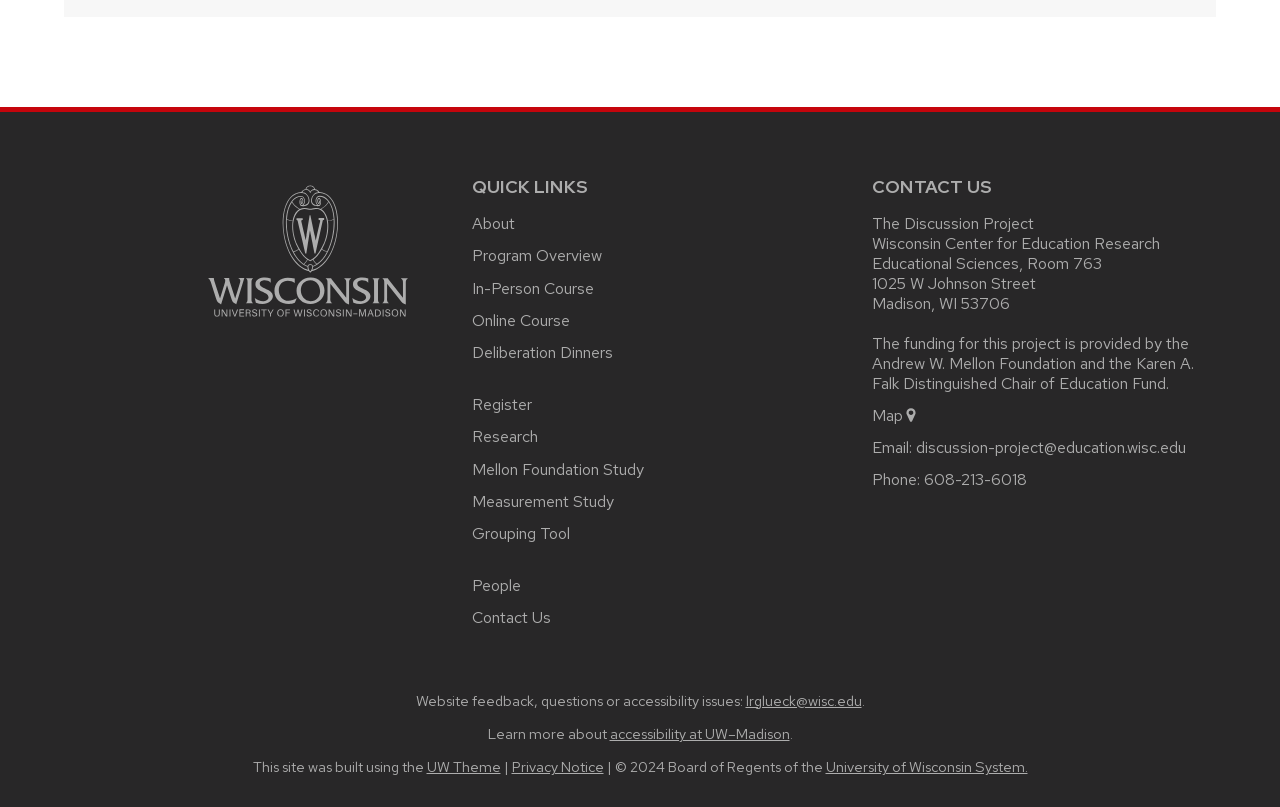Please identify the bounding box coordinates of the element I need to click to follow this instruction: "Get more information about the Mellon Foundation Study".

[0.369, 0.568, 0.503, 0.594]